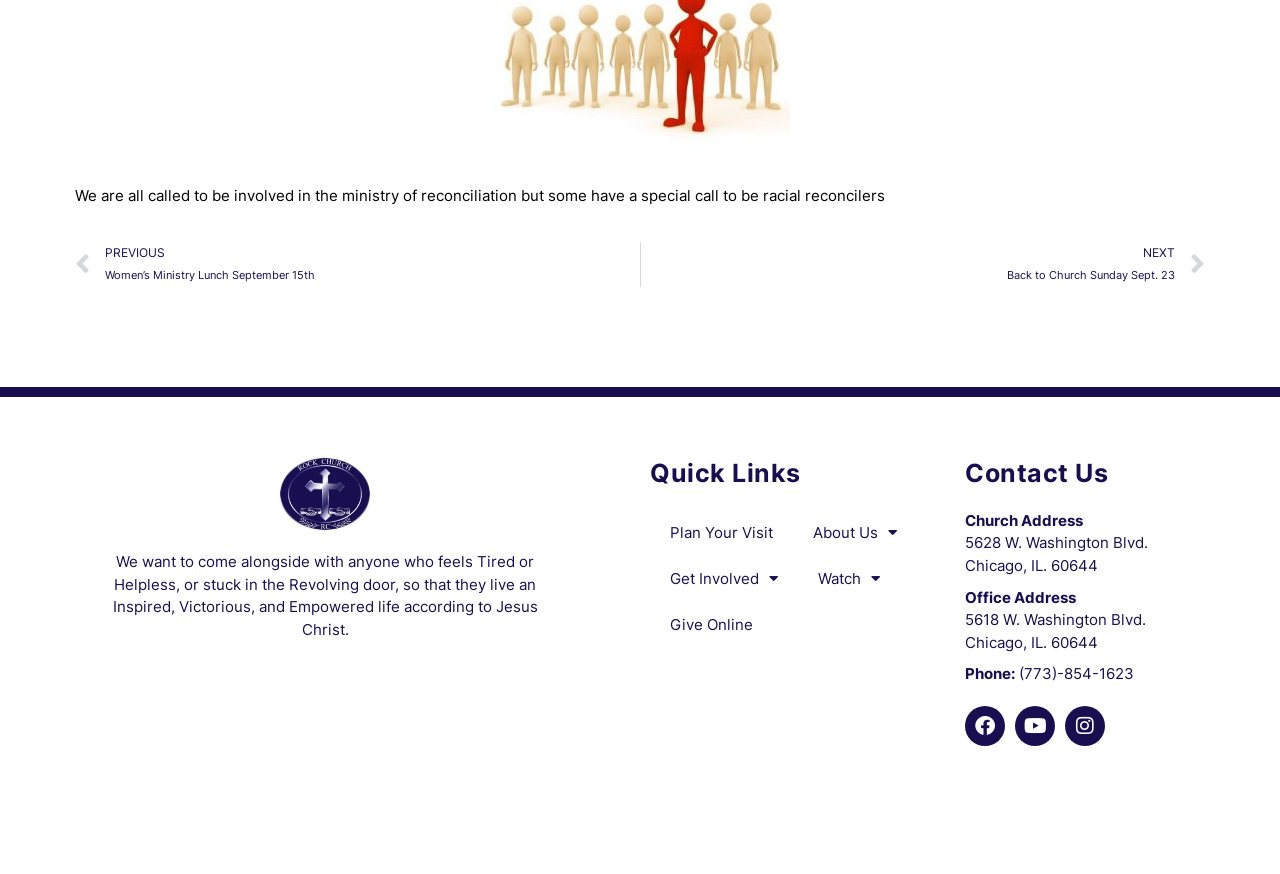What is the church's address?
Please use the visual content to give a single word or phrase answer.

5628 W. Washington Blvd.